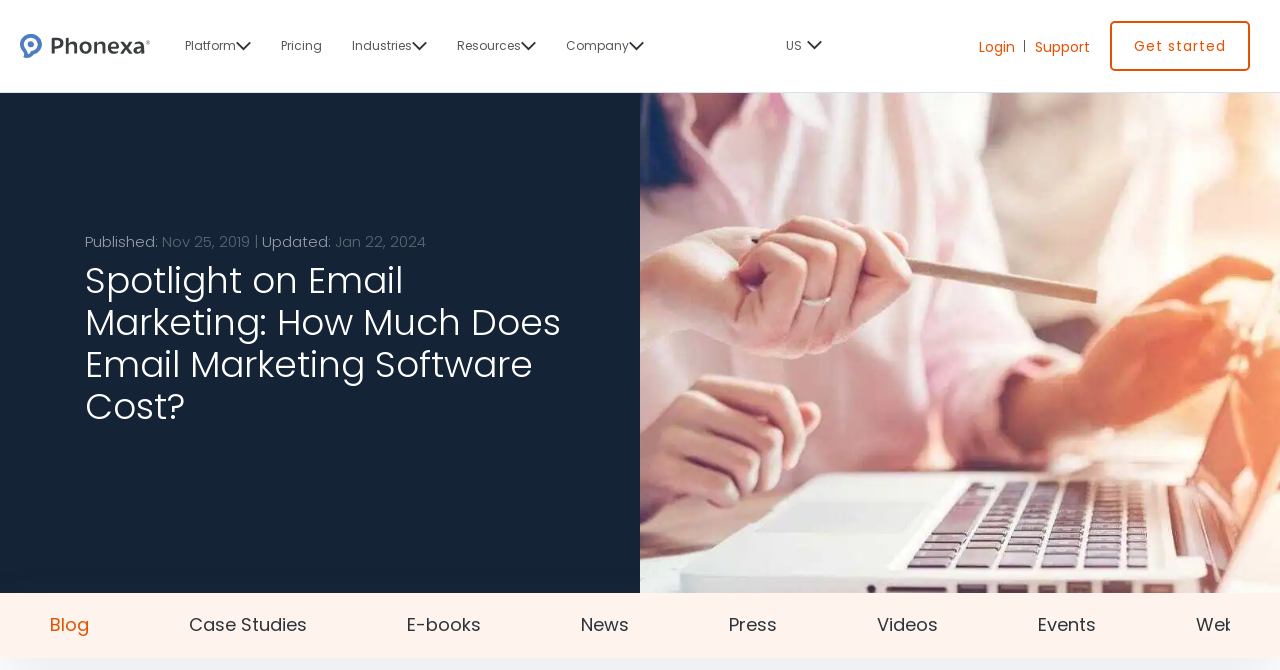Determine the webpage's heading and output its text content.

Spotlight on Email Marketing: How Much Does Email Marketing Software Cost?